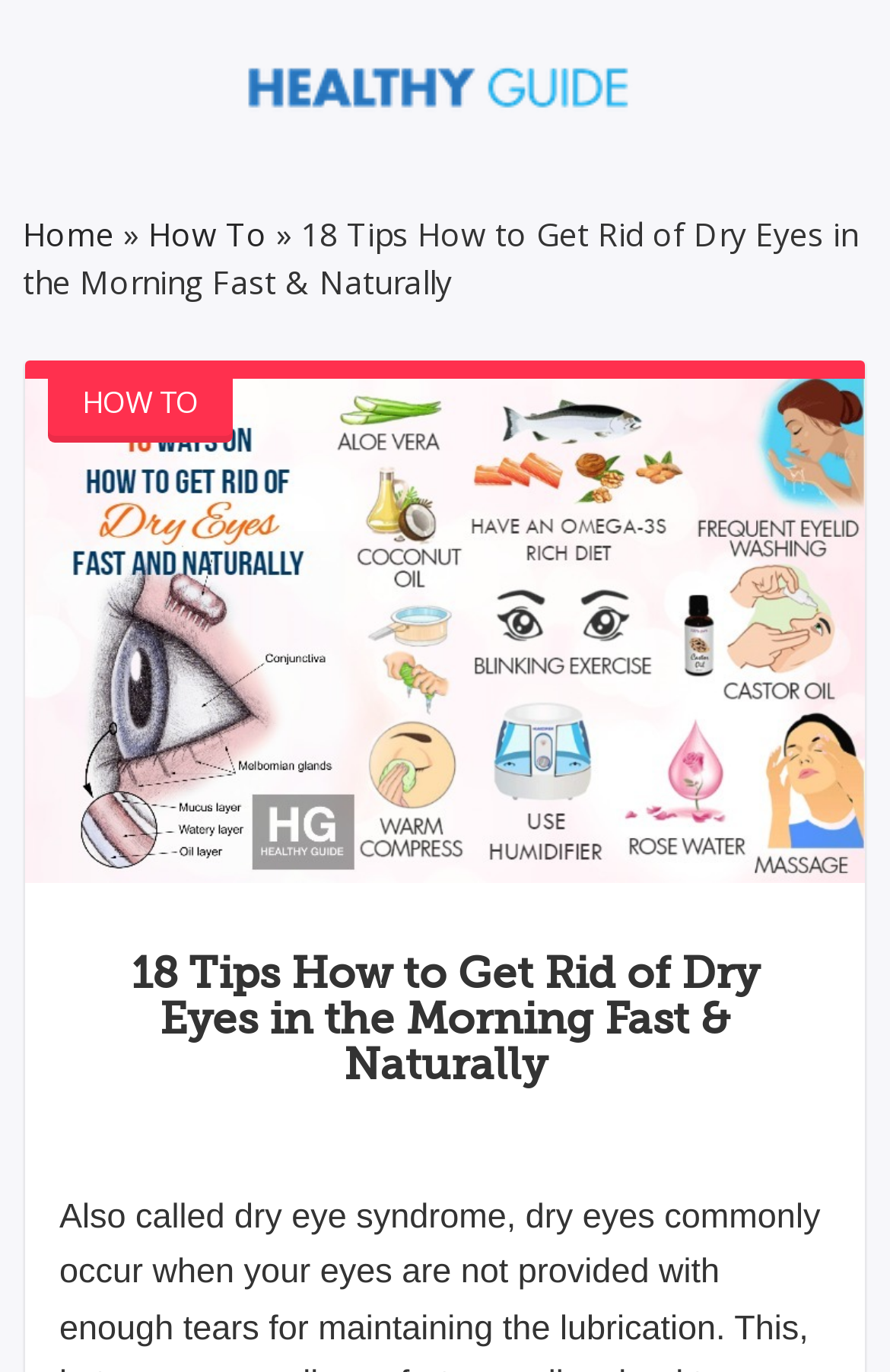Extract the bounding box of the UI element described as: "Home".

[0.026, 0.155, 0.128, 0.186]